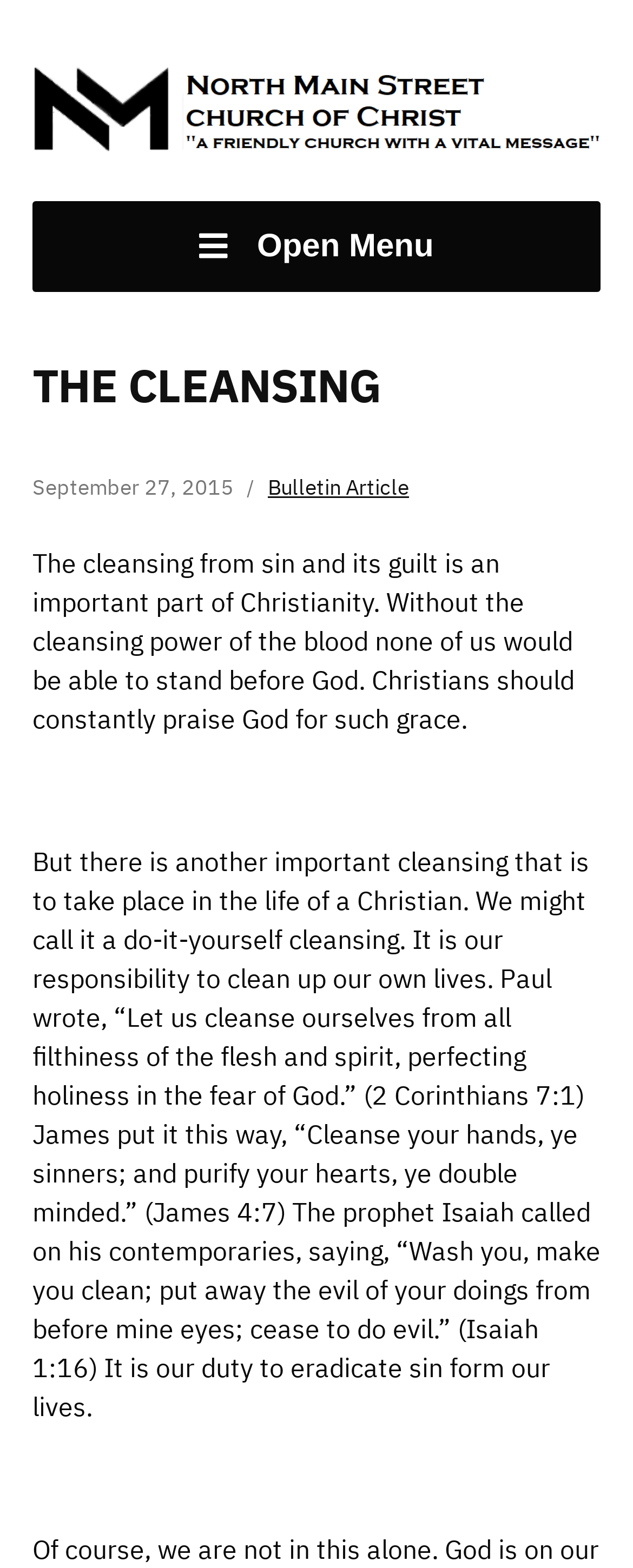Can you give a comprehensive explanation to the question given the content of the image?
What is the purpose of the cleansing?

The purpose of the cleansing is to enable Christians to stand before God, as mentioned in the text, 'Without the cleansing power of the blood none of us would be able to stand before God.'